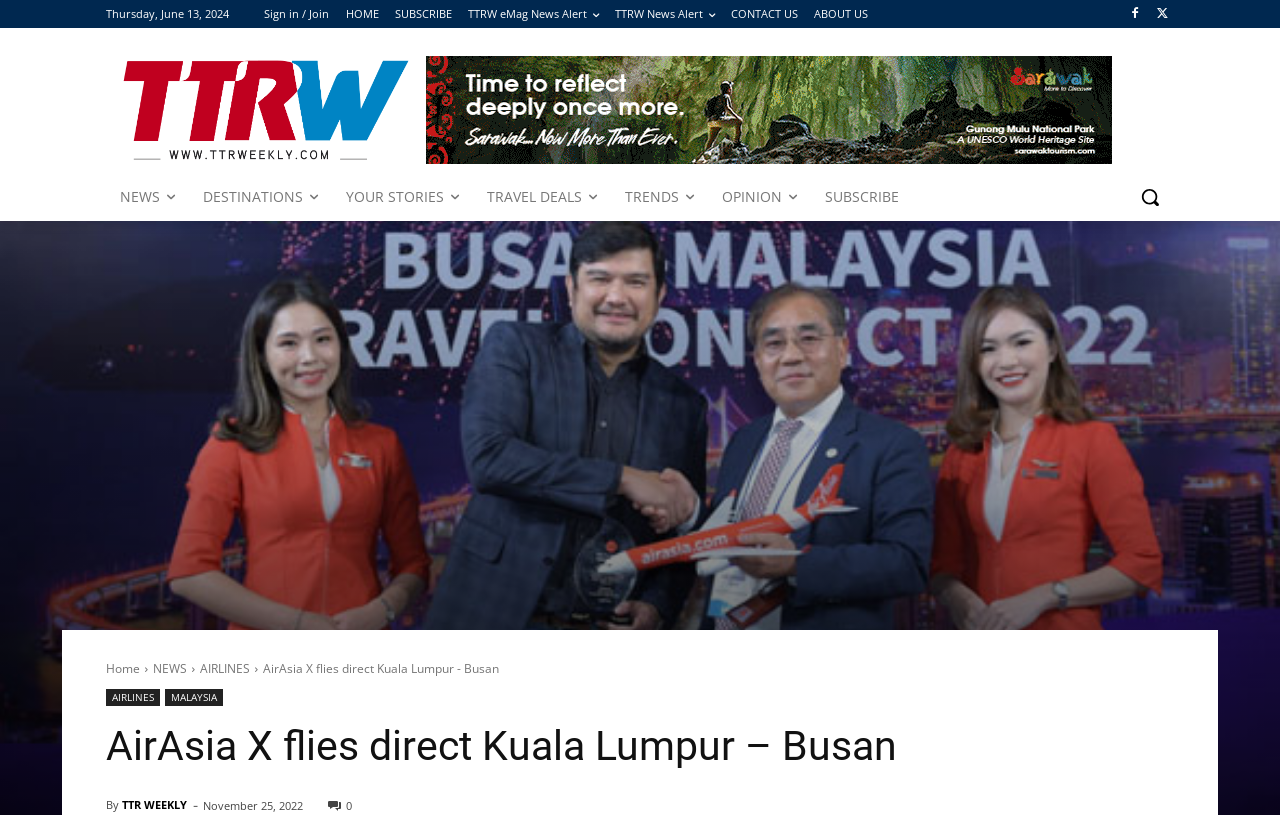For the following element description, predict the bounding box coordinates in the format (top-left x, top-left y, bottom-right x, bottom-right y). All values should be floating point numbers between 0 and 1. Description: name="submit" value="Save $3,468/year on ClickFunnels"

None